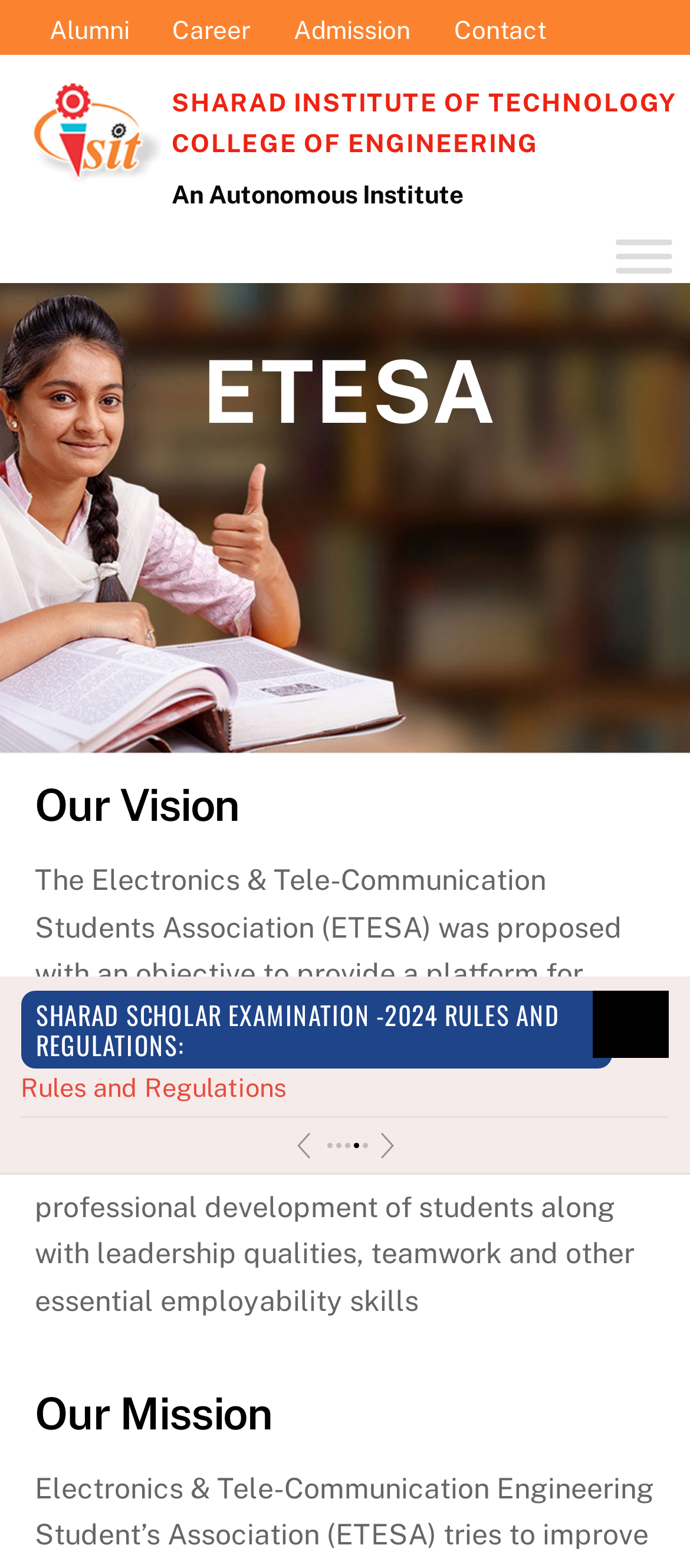Find the bounding box coordinates of the element to click in order to complete the given instruction: "Click the 'VIEW DETAILS' link."

[0.638, 0.682, 0.915, 0.708]